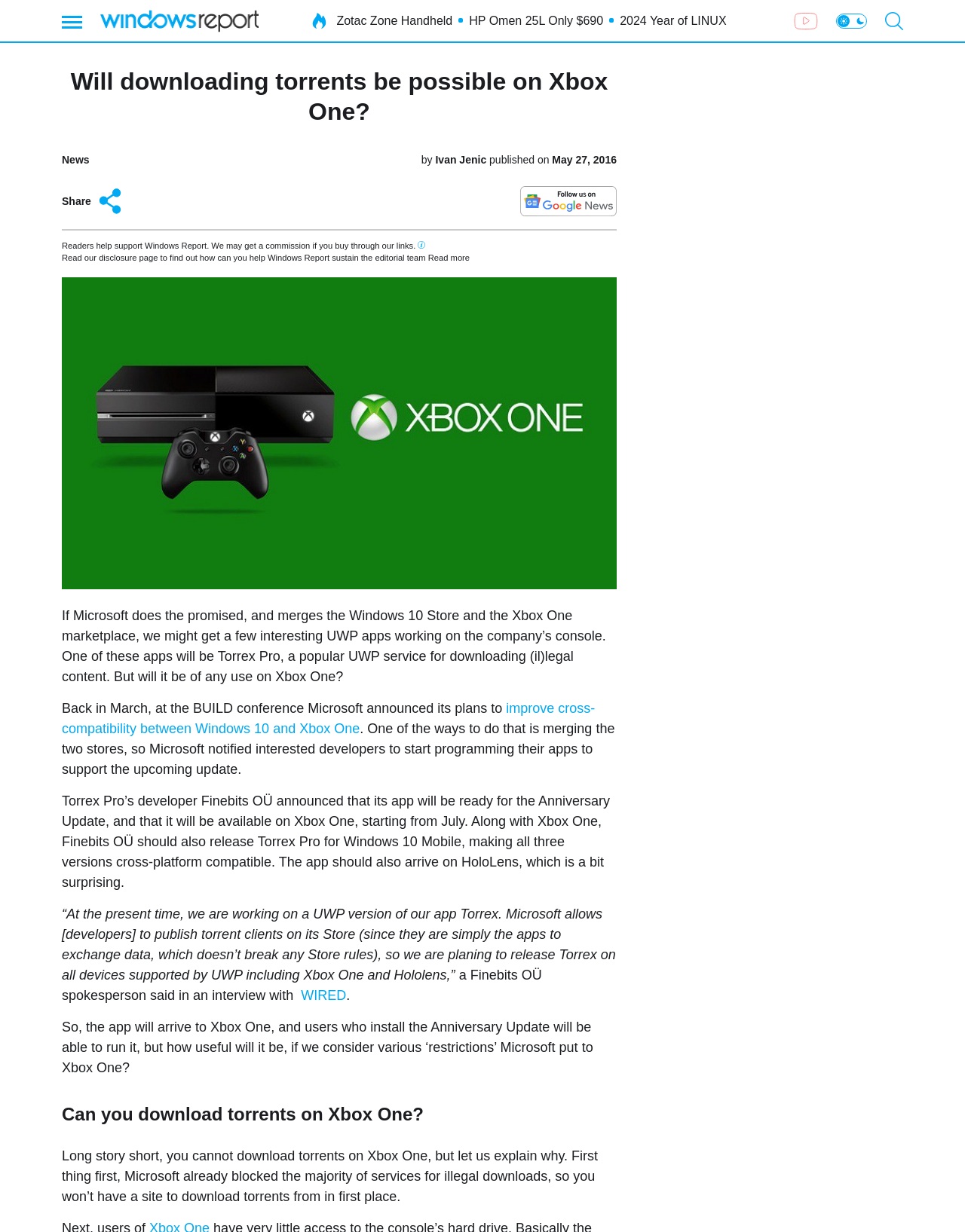Bounding box coordinates are specified in the format (top-left x, top-left y, bottom-right x, bottom-right y). All values are floating point numbers bounded between 0 and 1. Please provide the bounding box coordinate of the region this sentence describes: parent_node: TROUBLESHOOTING GUIDES aria-label="Windows Report"

[0.104, 0.006, 0.268, 0.028]